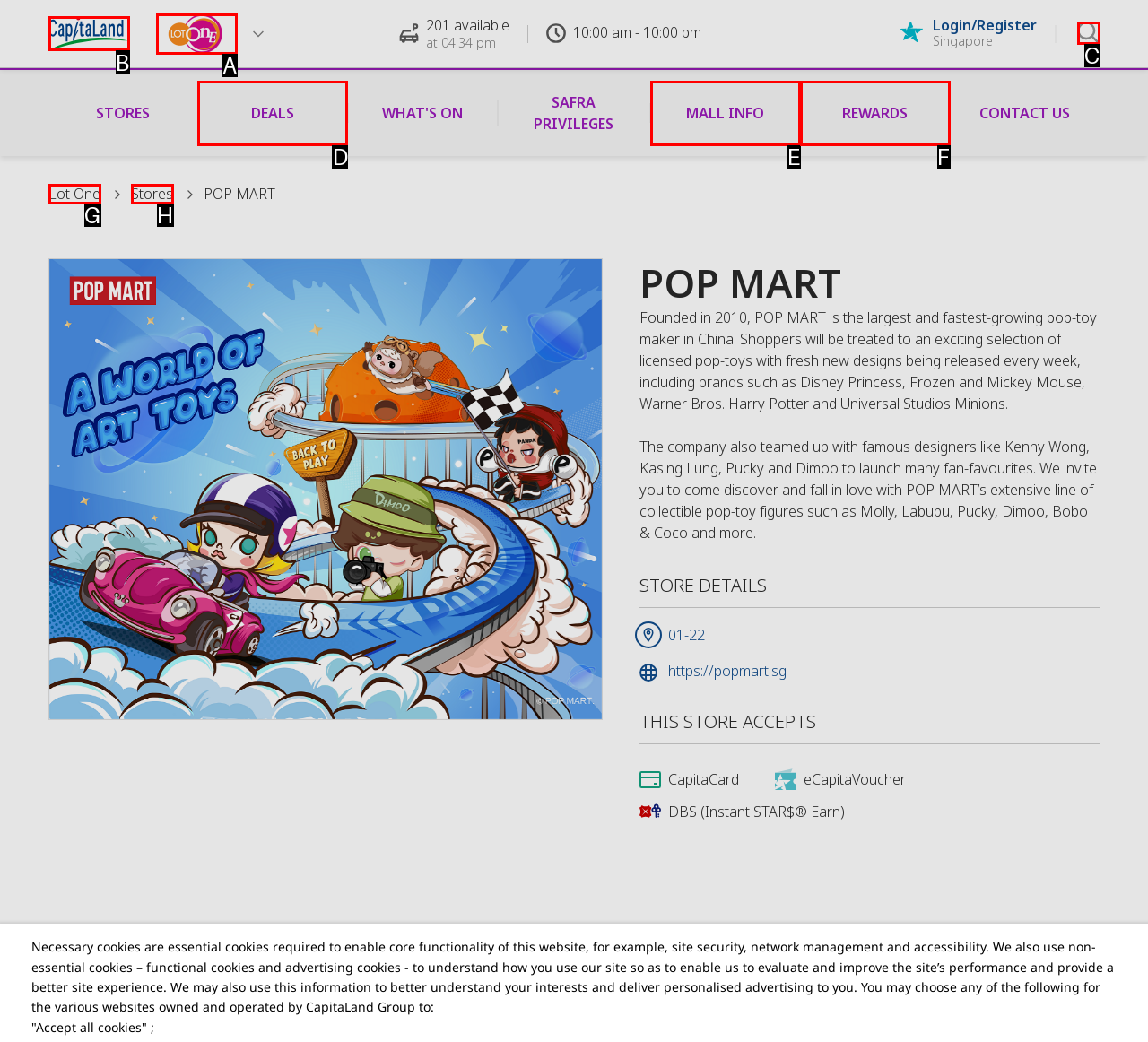Given the description: Stores, identify the matching HTML element. Provide the letter of the correct option.

H